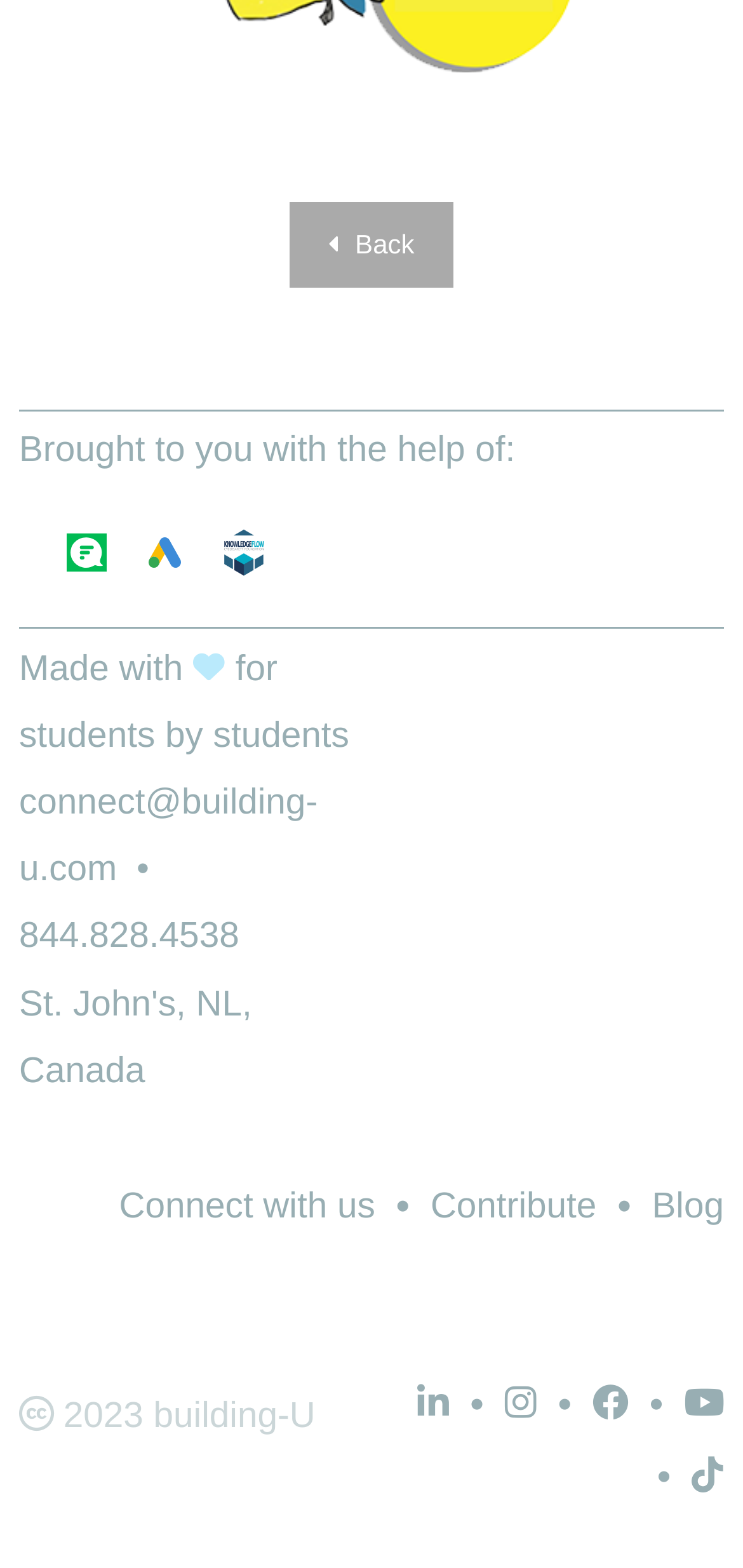Provide your answer in a single word or phrase: 
What social media platforms can you connect with the website on?

multiple